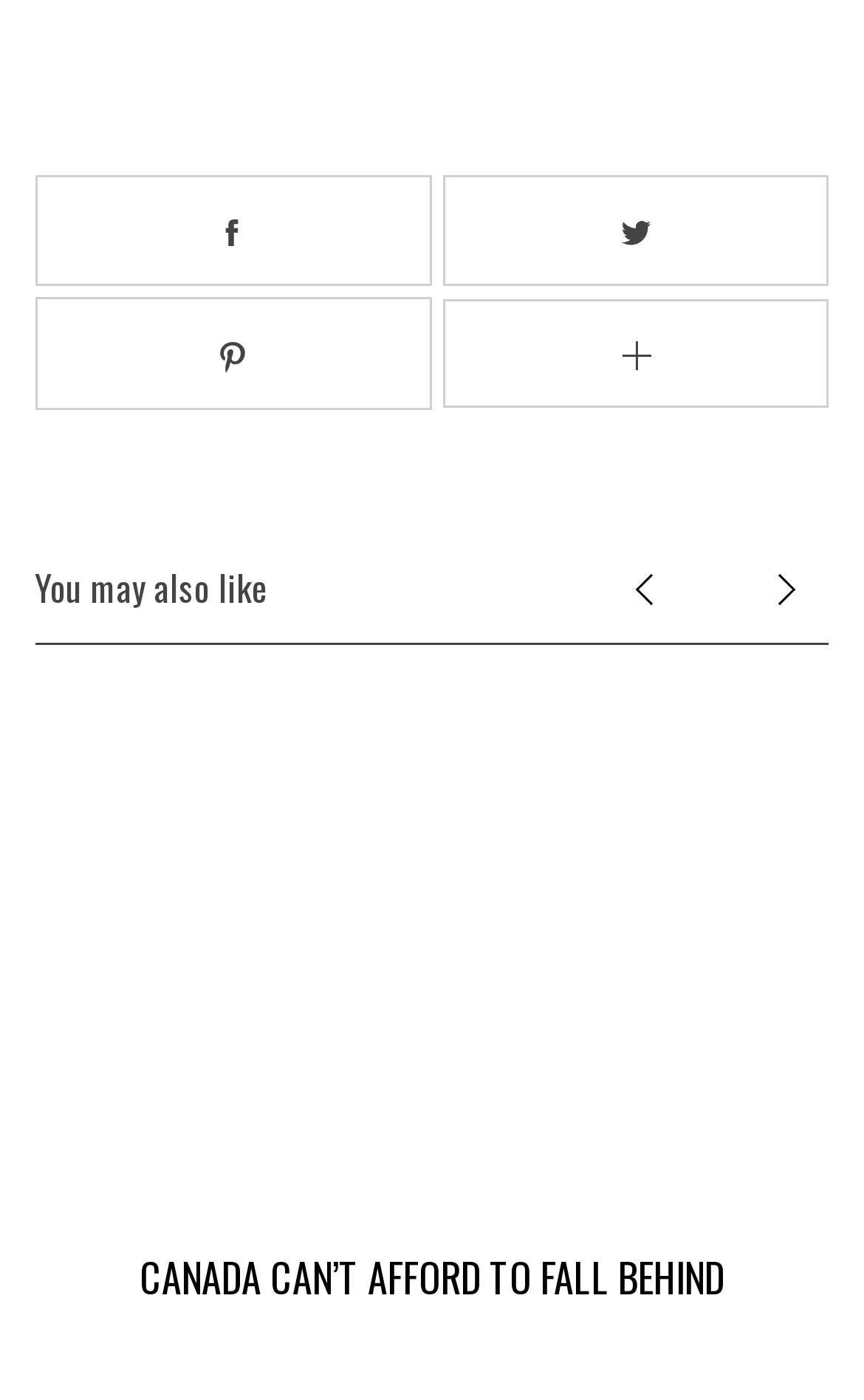Please answer the following question using a single word or phrase: 
What is the title of the section below the top links?

You may also like